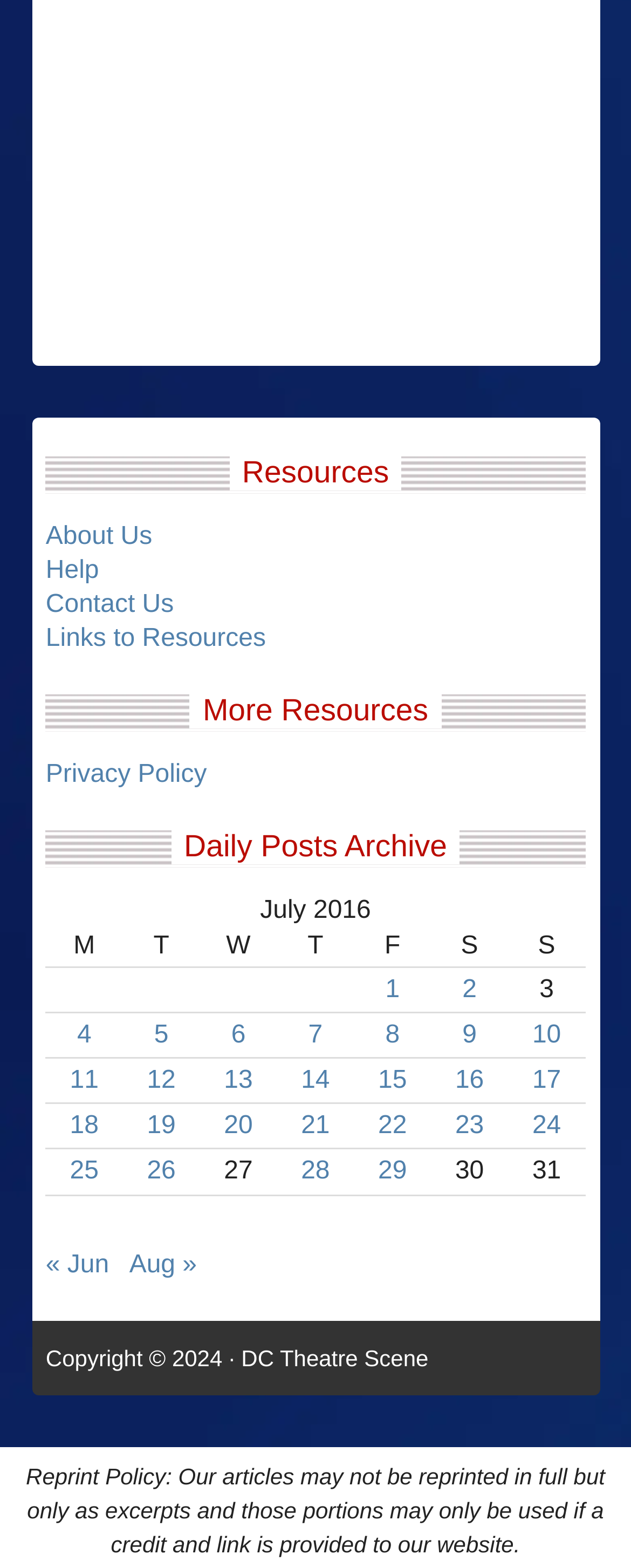Please identify the bounding box coordinates of the clickable region that I should interact with to perform the following instruction: "Go to 'Help'". The coordinates should be expressed as four float numbers between 0 and 1, i.e., [left, top, right, bottom].

[0.072, 0.355, 0.157, 0.373]